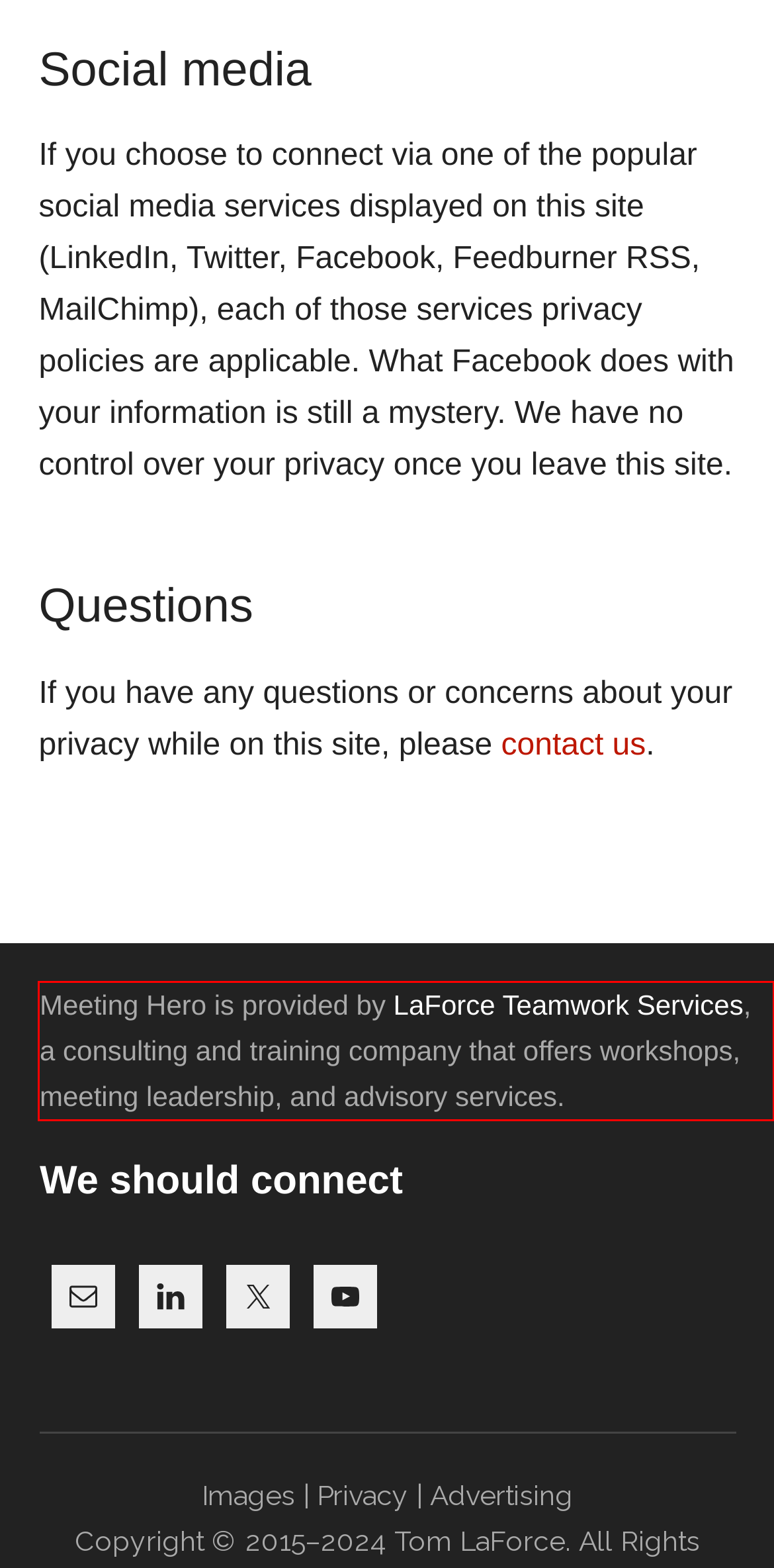Please perform OCR on the text within the red rectangle in the webpage screenshot and return the text content.

Meeting Hero is provided by LaForce Teamwork Services, a consulting and training company that offers workshops, meeting leadership, and advisory services.